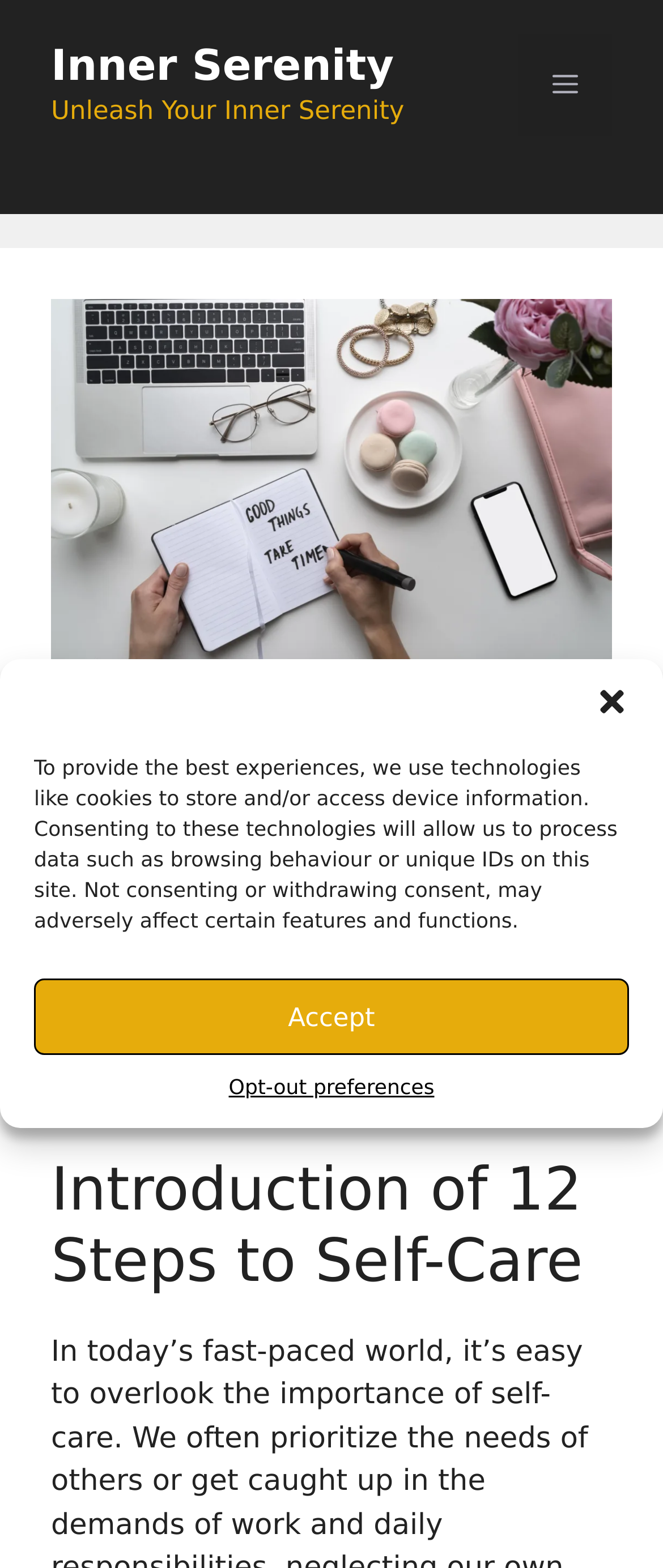What is the title of the article?
Please give a detailed and elaborate explanation in response to the question.

The title of the article can be found in the heading section, where it says '12 Steps to Self-Care'. This is also confirmed by the image with the same title.